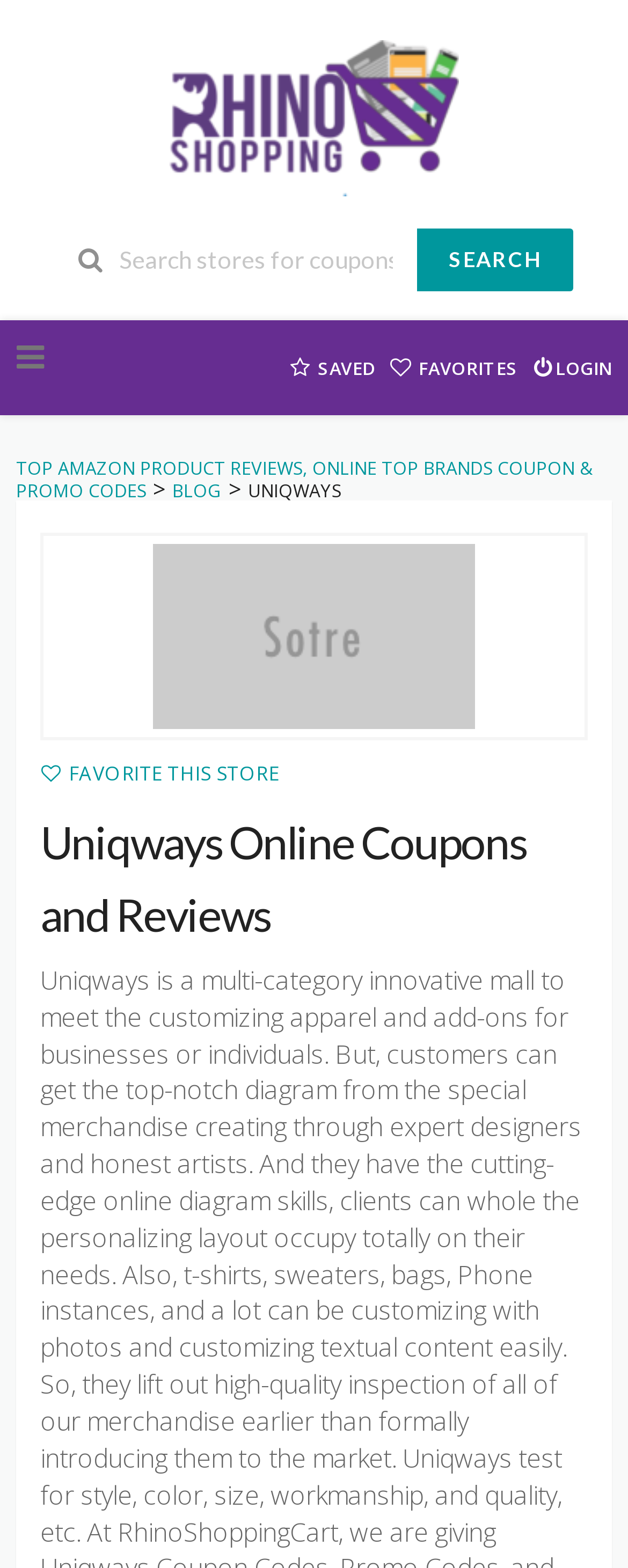Identify the bounding box coordinates for the element that needs to be clicked to fulfill this instruction: "Search for coupons and deals". Provide the coordinates in the format of four float numbers between 0 and 1: [left, top, right, bottom].

[0.087, 0.146, 0.664, 0.185]